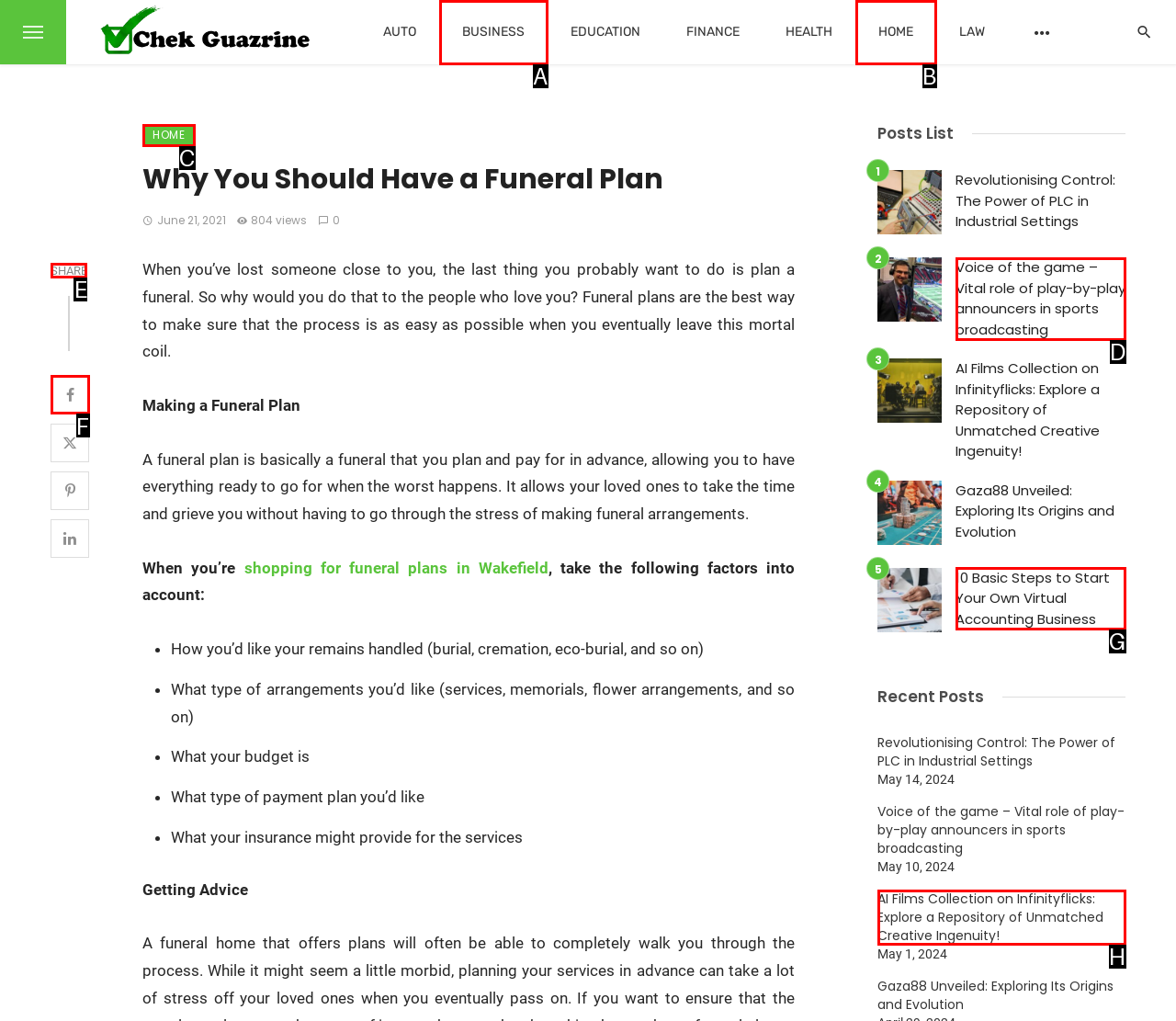Select the proper HTML element to perform the given task: Share the post Answer with the corresponding letter from the provided choices.

E